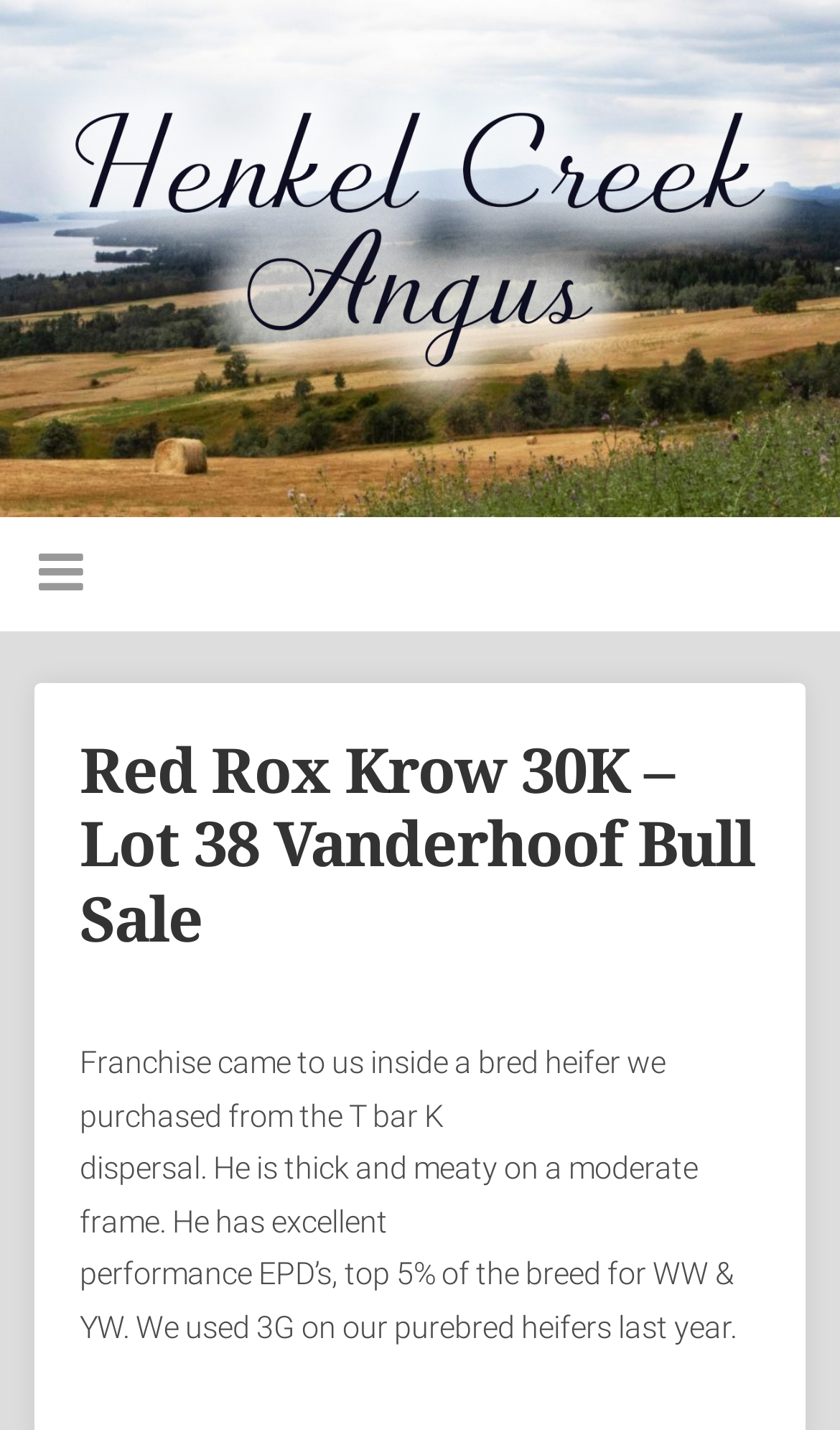What is the main heading of this webpage? Please extract and provide it.

Henkel Creek Angus